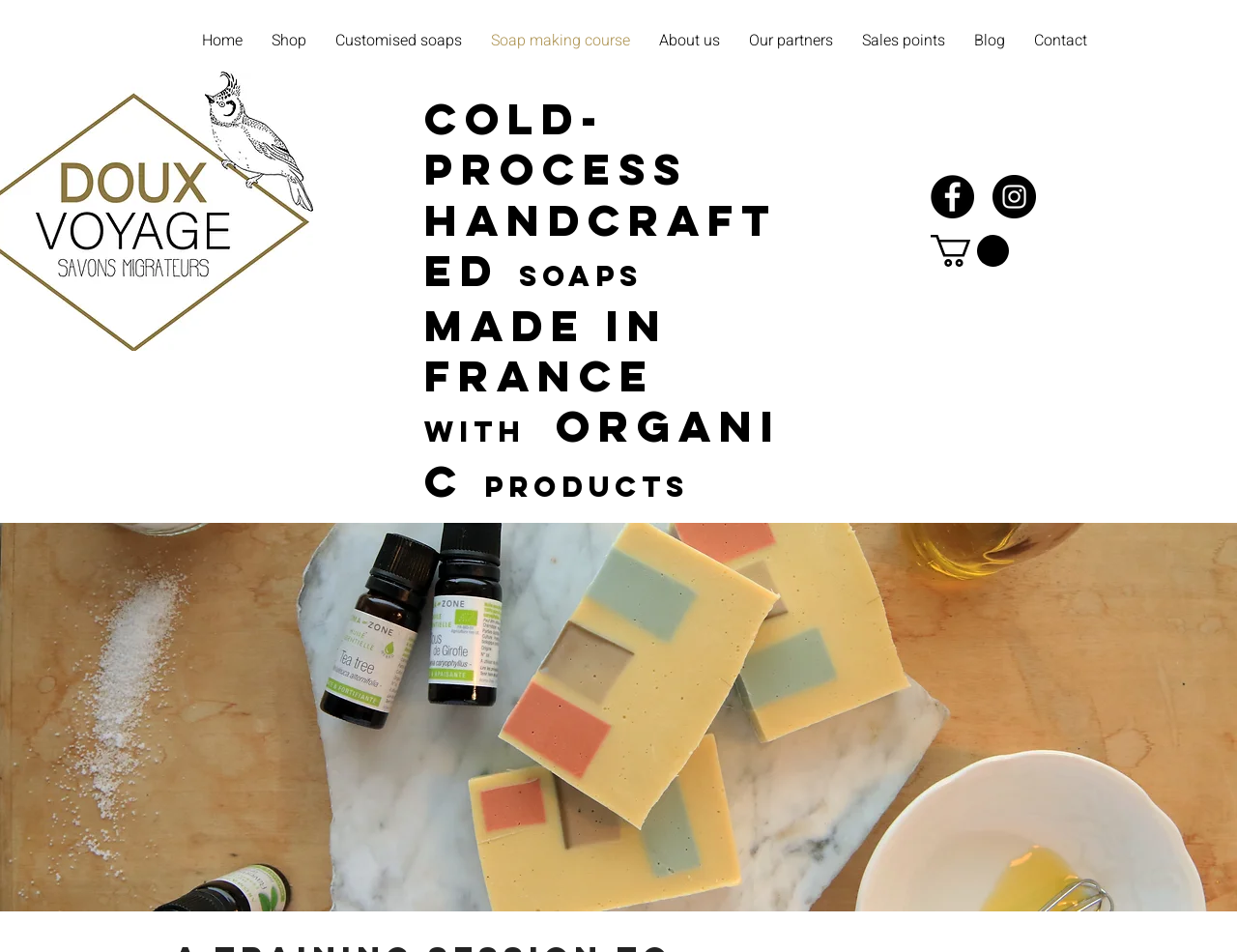Identify the bounding box coordinates for the element you need to click to achieve the following task: "Click on 'News'". The coordinates must be four float values ranging from 0 to 1, formatted as [left, top, right, bottom].

None